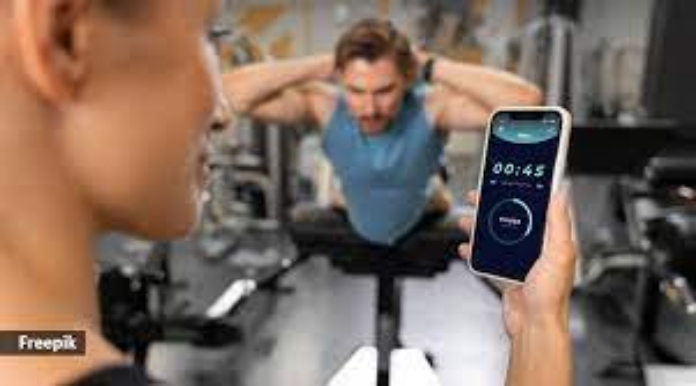What is the remaining time on the timer? Examine the screenshot and reply using just one word or a brief phrase.

00:45 seconds